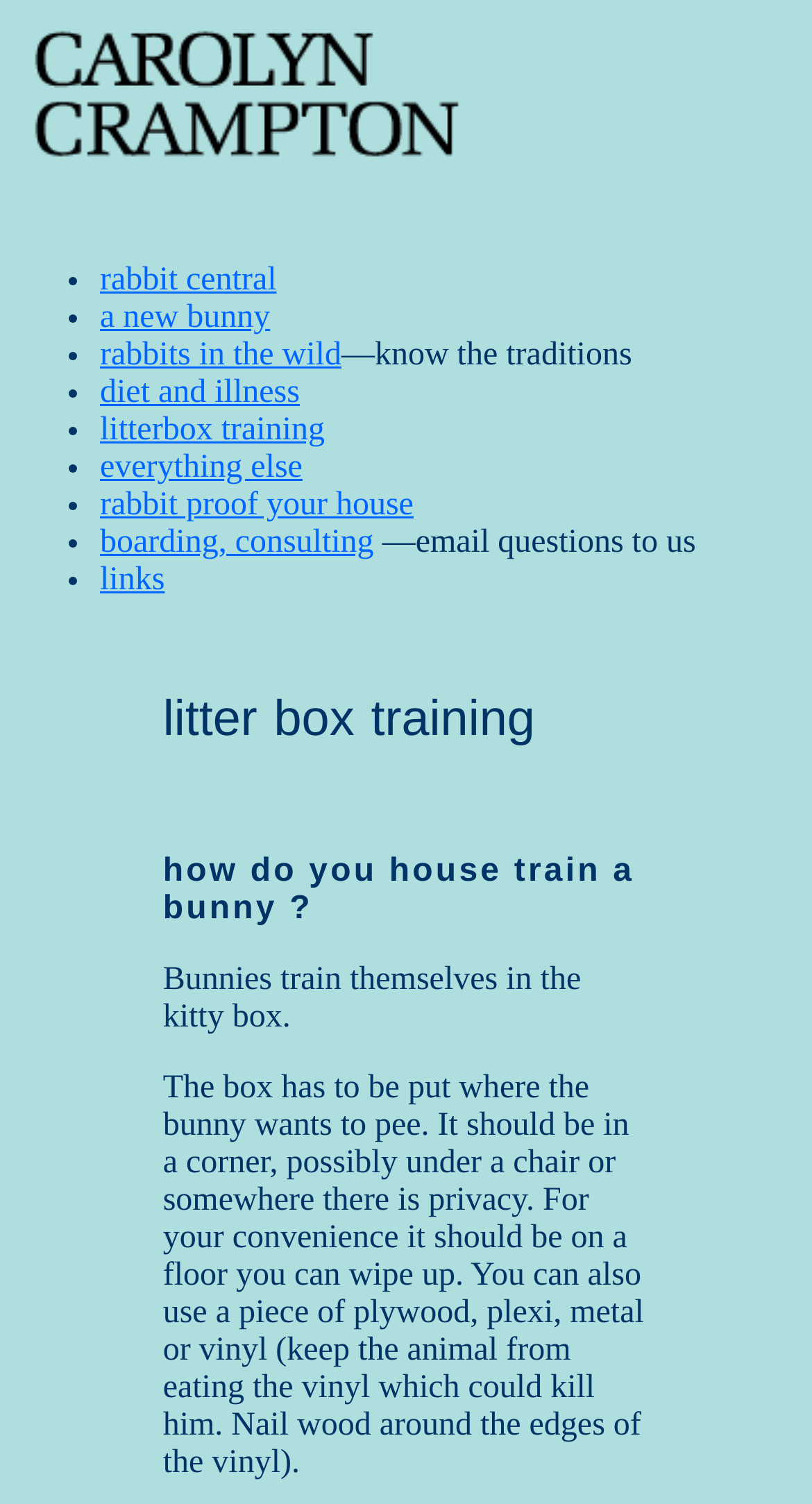Find the bounding box coordinates of the element's region that should be clicked in order to follow the given instruction: "explore litterbox training". The coordinates should consist of four float numbers between 0 and 1, i.e., [left, top, right, bottom].

[0.19, 0.424, 0.81, 0.534]